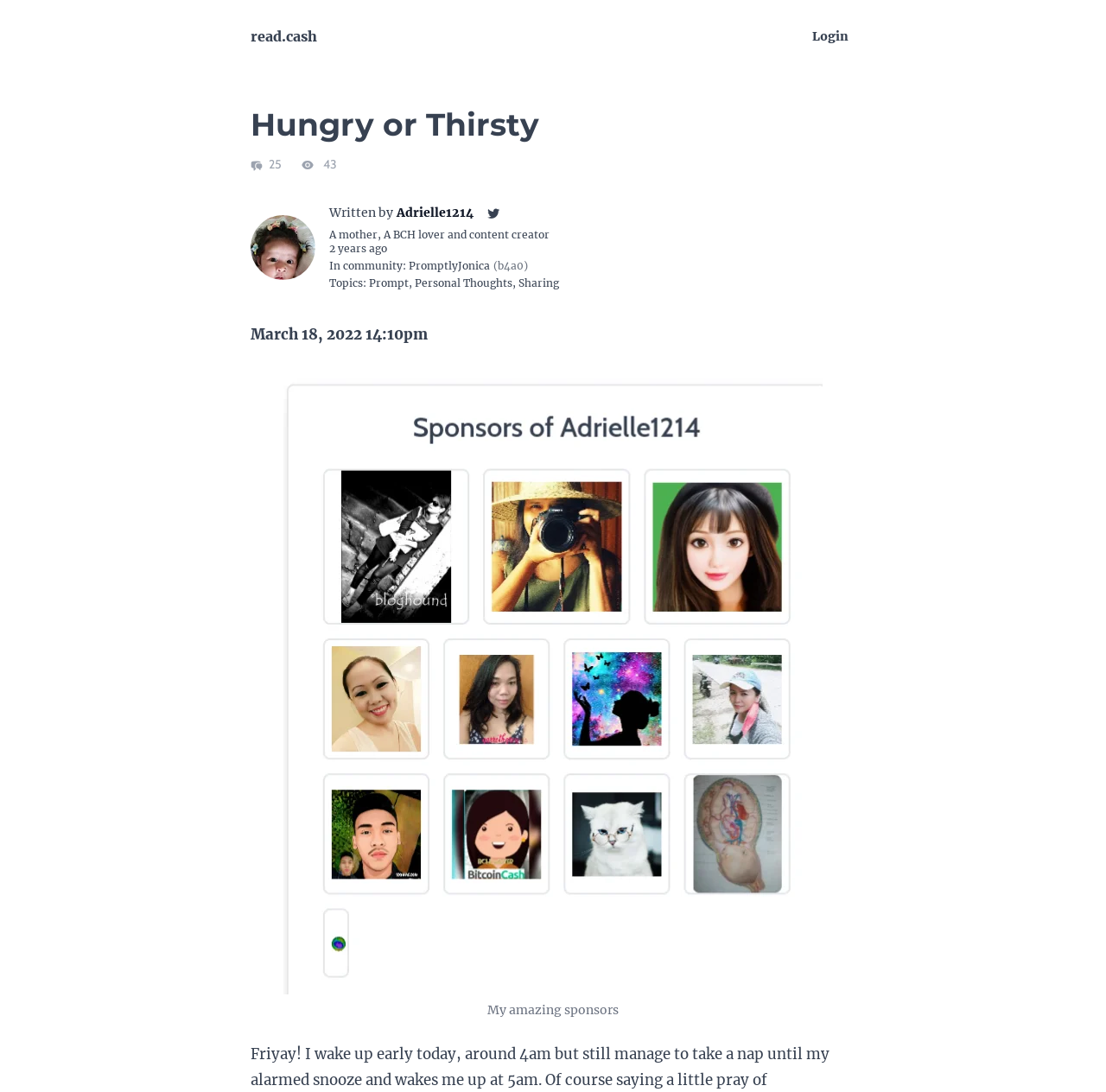Identify the bounding box coordinates of the clickable region necessary to fulfill the following instruction: "view the author's profile". The bounding box coordinates should be four float numbers between 0 and 1, i.e., [left, top, right, bottom].

[0.359, 0.187, 0.428, 0.203]